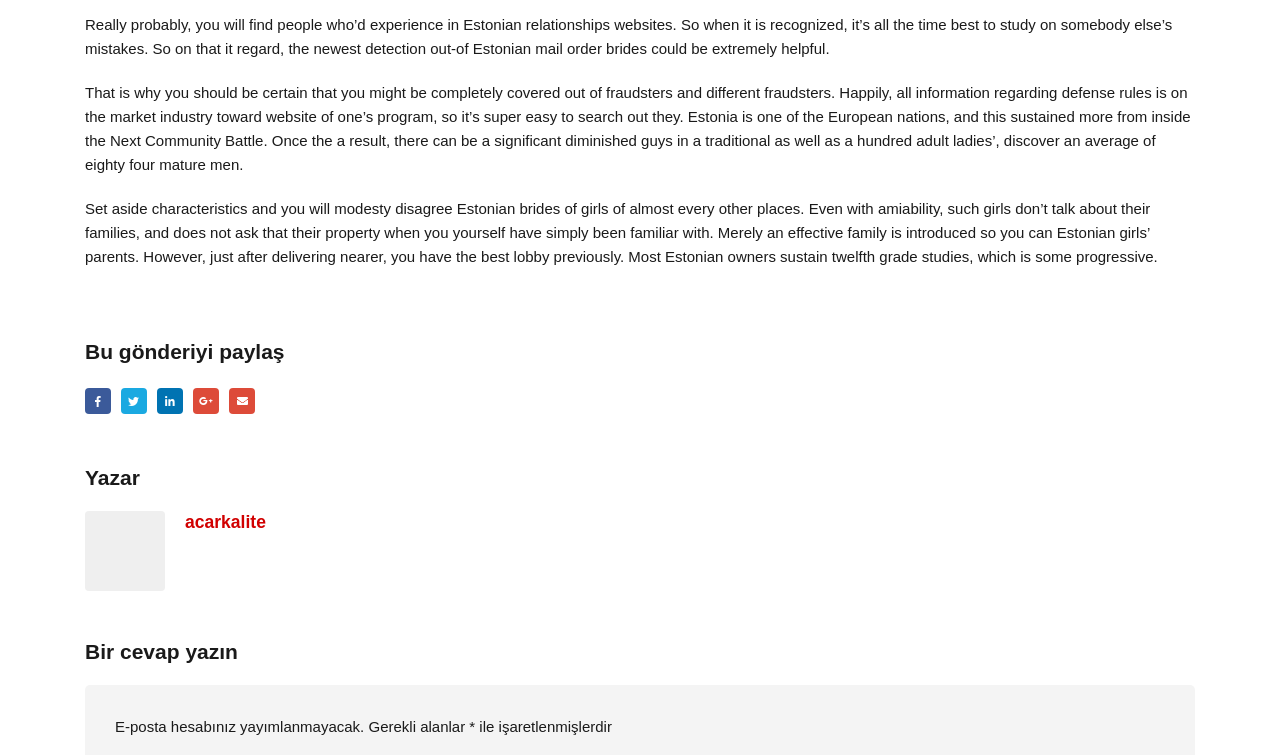What is the topic of the article?
Refer to the image and respond with a one-word or short-phrase answer.

Estonian relationships